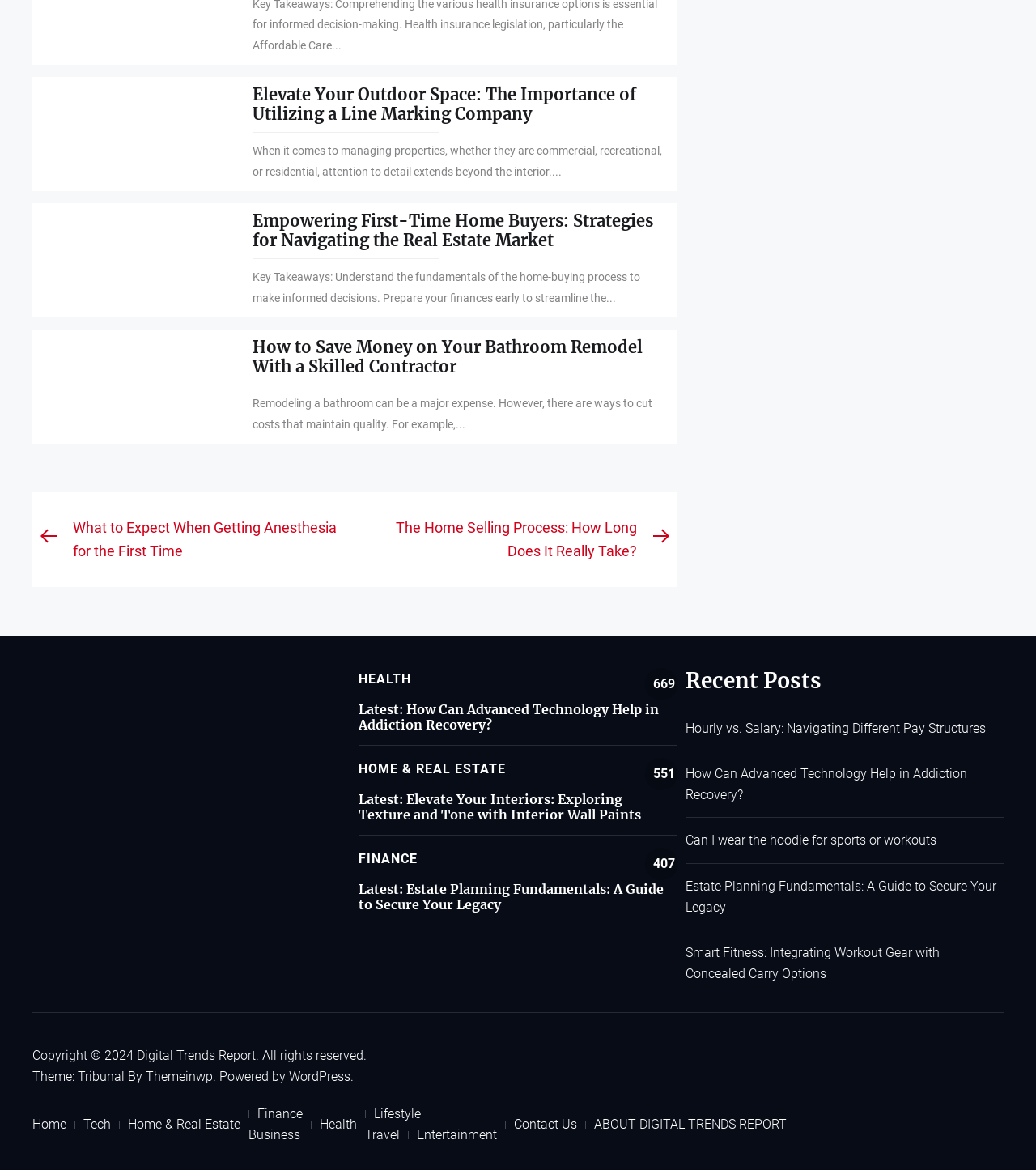Please look at the image and answer the question with a detailed explanation: What is the title of the latest post in the 'HEALTH' category?

This question can be answered by looking at the 'HEALTH' category section and finding the latest post title 'How Can Advanced Technology Help in Addiction Recovery?'.